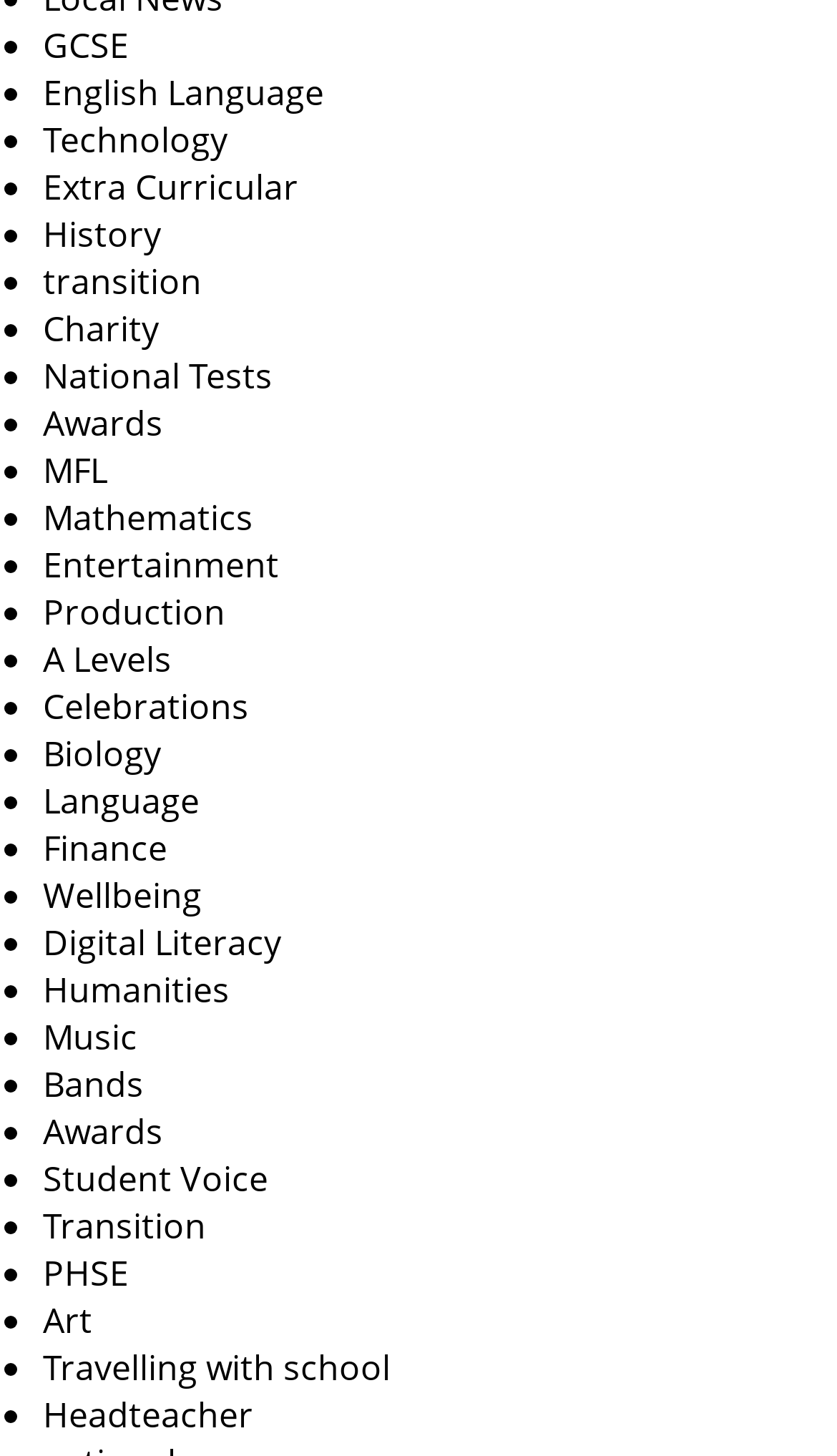Please identify the bounding box coordinates of the element's region that needs to be clicked to fulfill the following instruction: "Click GCSE". The bounding box coordinates should consist of four float numbers between 0 and 1, i.e., [left, top, right, bottom].

[0.051, 0.014, 0.154, 0.047]